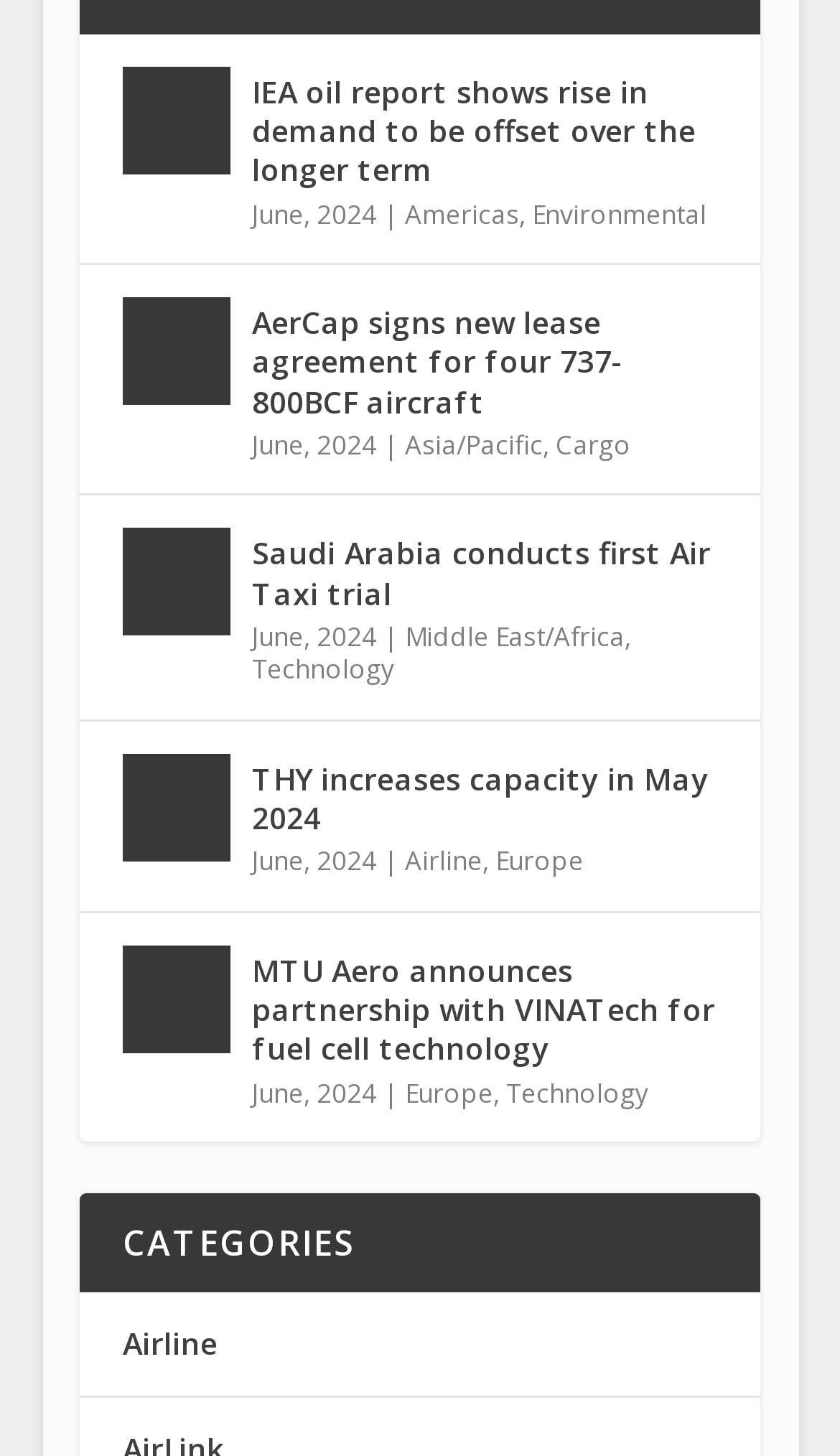Using a single word or phrase, answer the following question: 
How many news articles are displayed on the webpage?

5